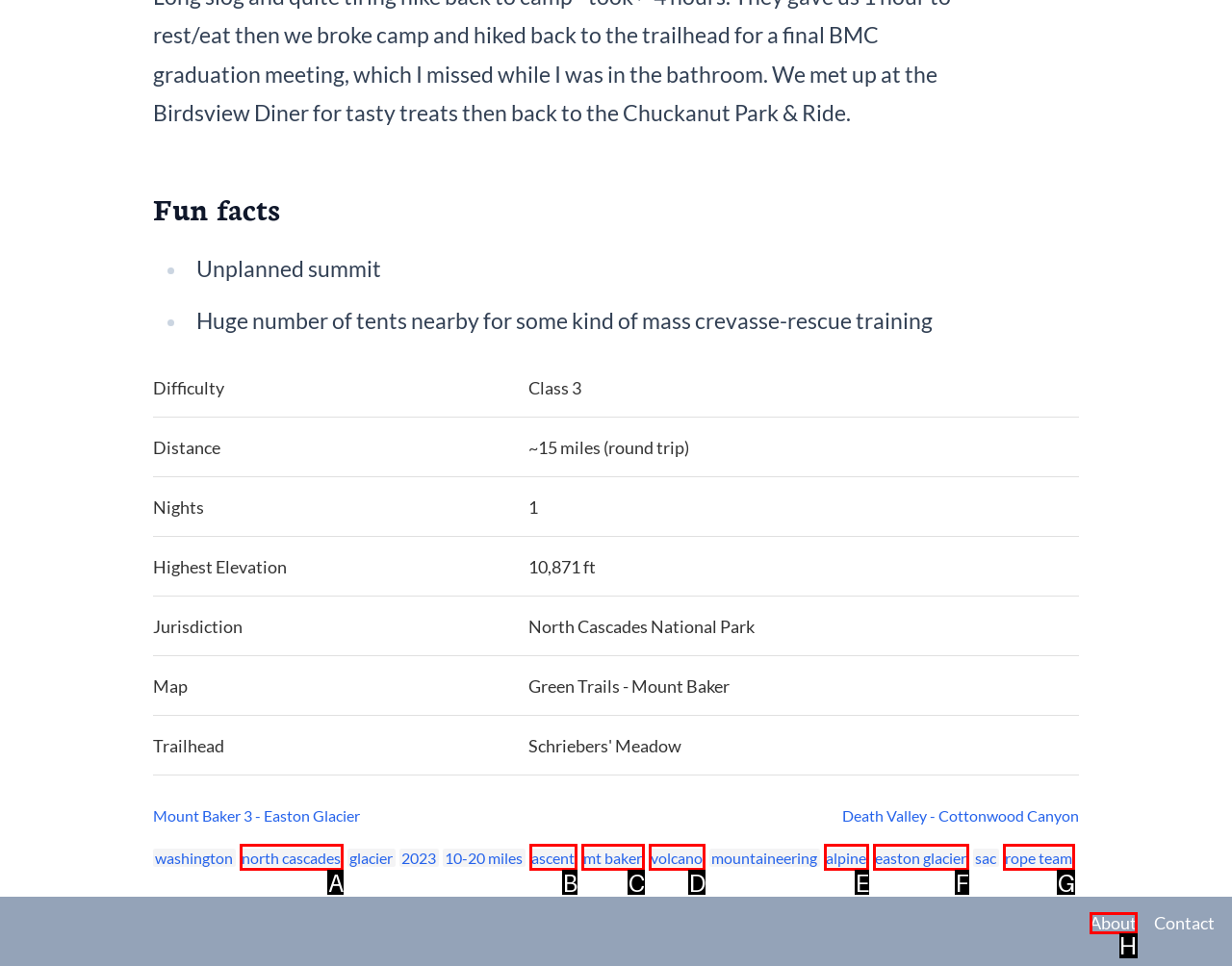Identify the HTML element that corresponds to the following description: rope team Provide the letter of the best matching option.

G